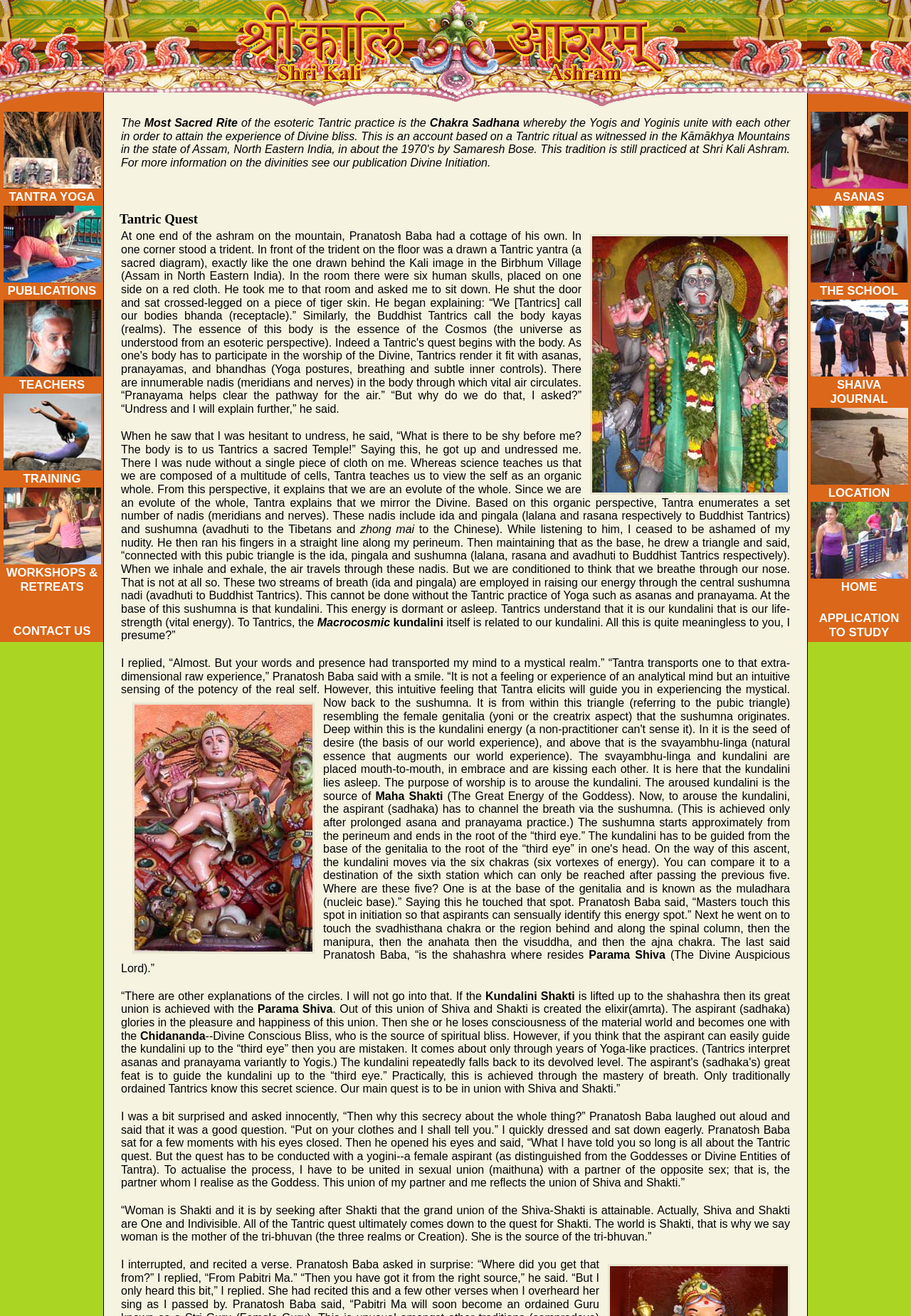Identify the bounding box coordinates of the specific part of the webpage to click to complete this instruction: "Click on the HOME link".

[0.923, 0.441, 0.963, 0.451]